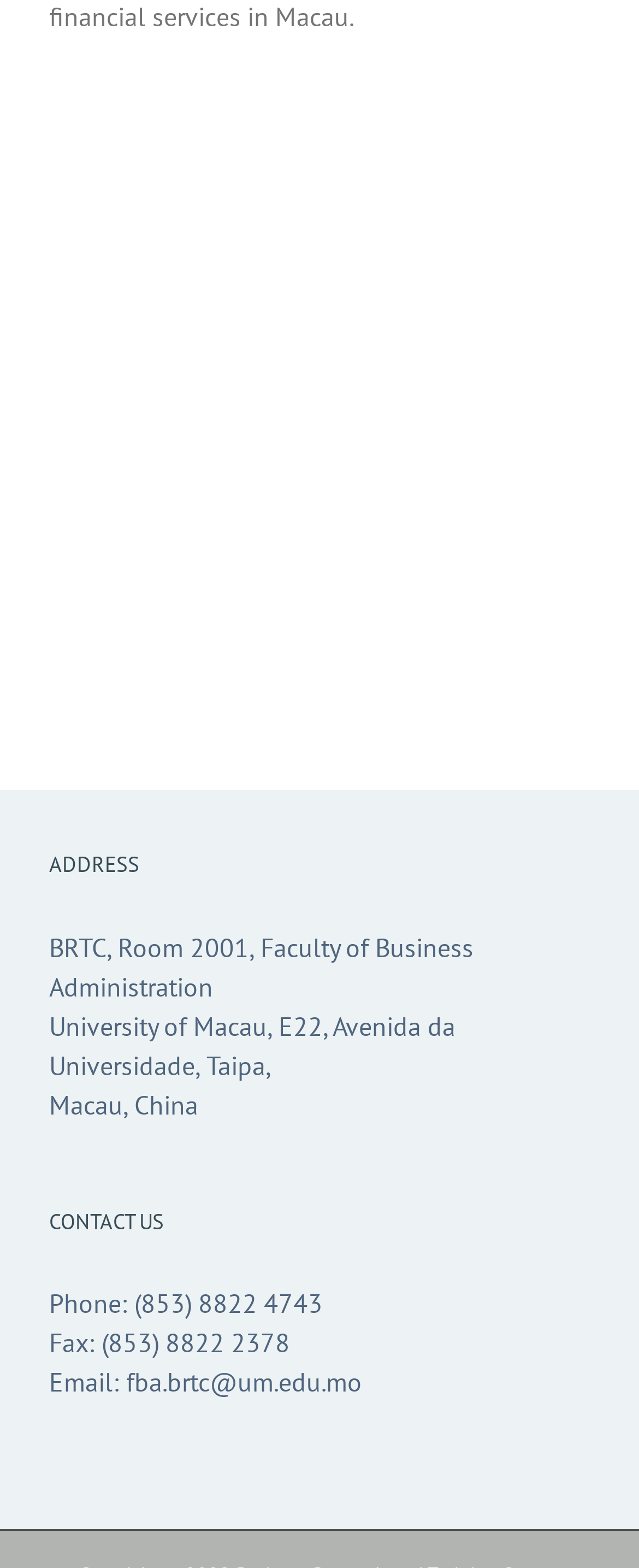Locate the bounding box of the user interface element based on this description: "fba.brtc@um.edu.mo".

[0.197, 0.871, 0.567, 0.892]